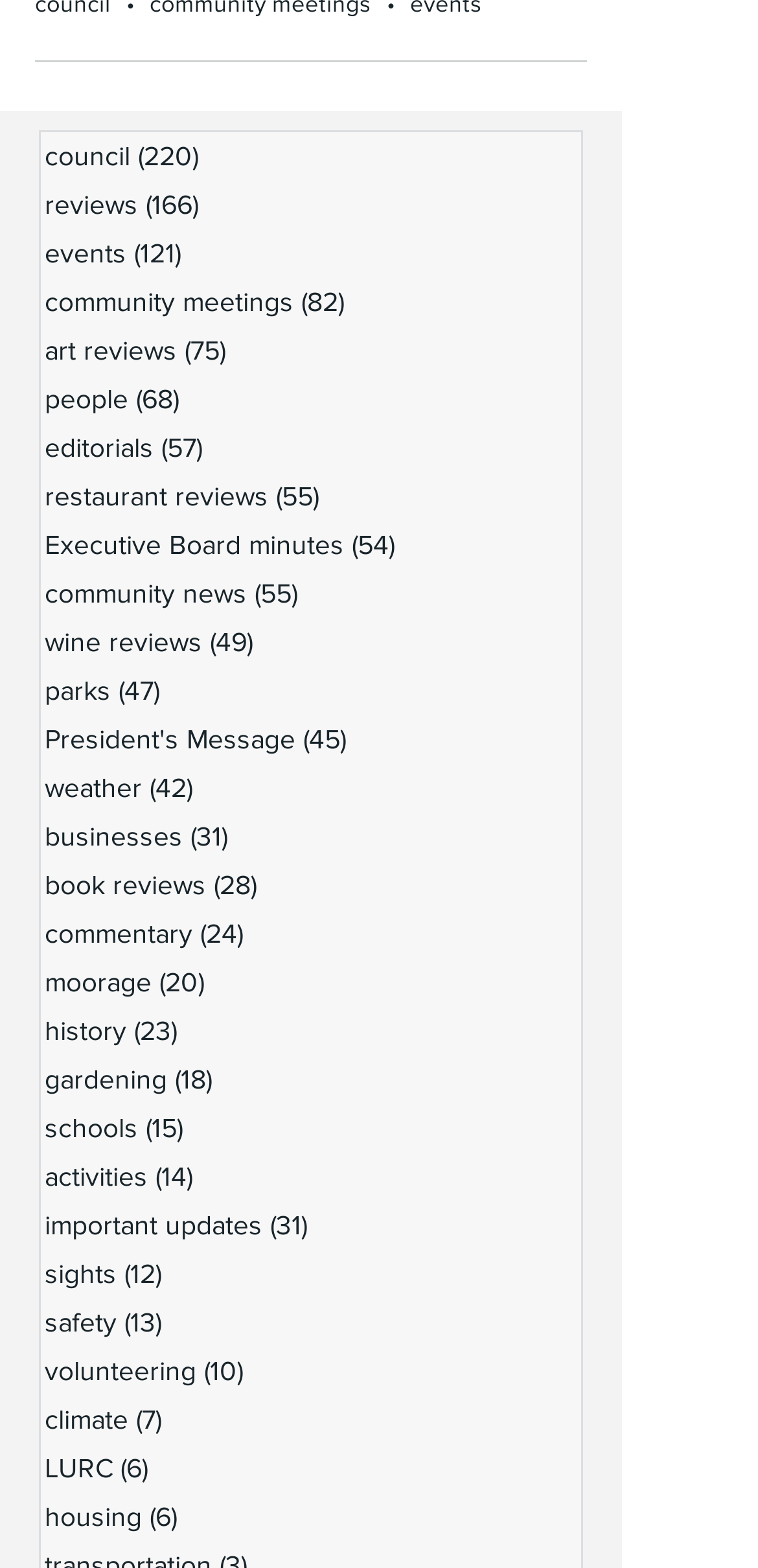Please identify the bounding box coordinates of the element that needs to be clicked to perform the following instruction: "Read art reviews".

[0.054, 0.208, 0.767, 0.239]